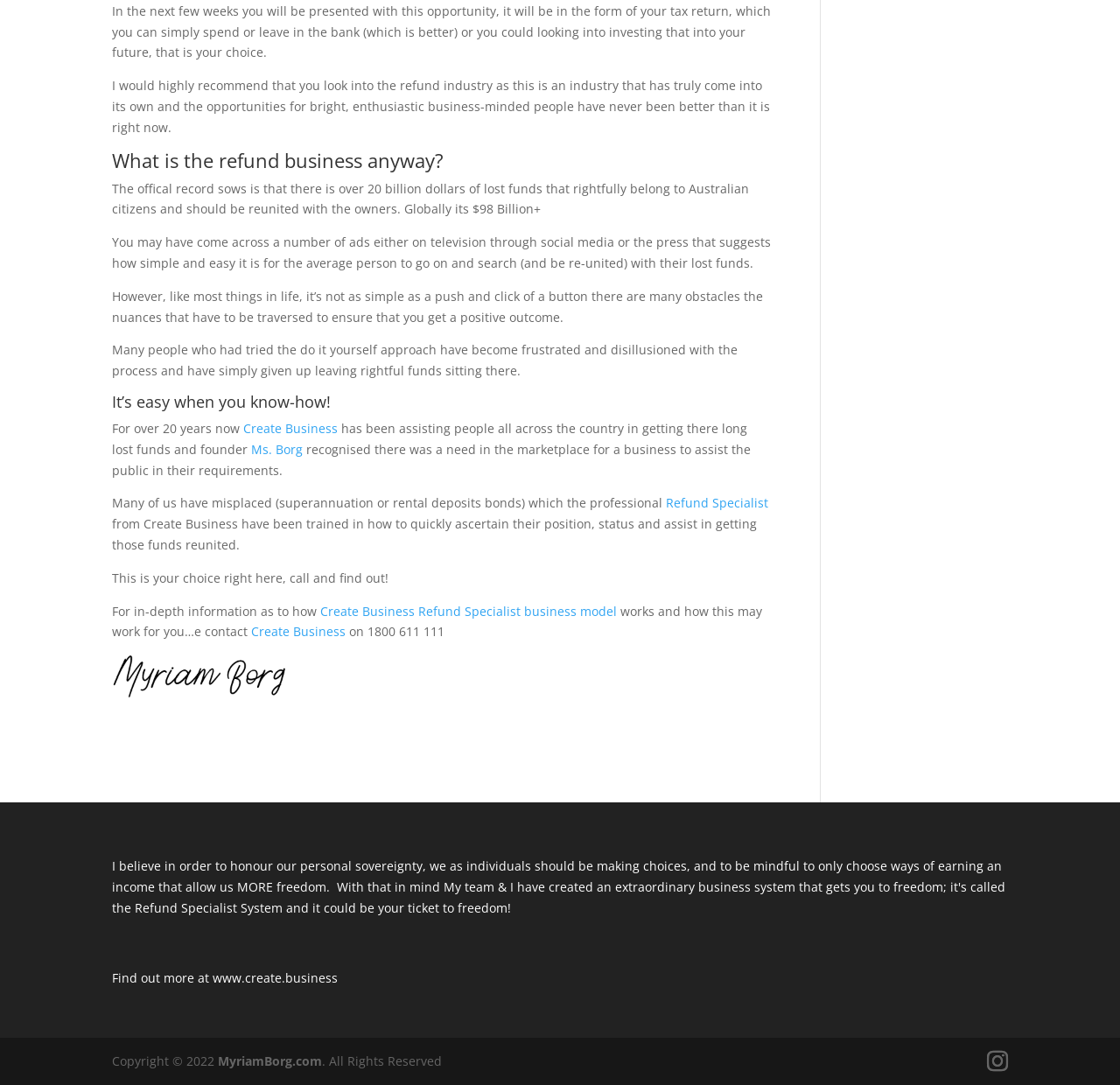Identify the bounding box coordinates of the region I need to click to complete this instruction: "Explore 'Create Business Refund Specialist business model'".

[0.286, 0.555, 0.551, 0.571]